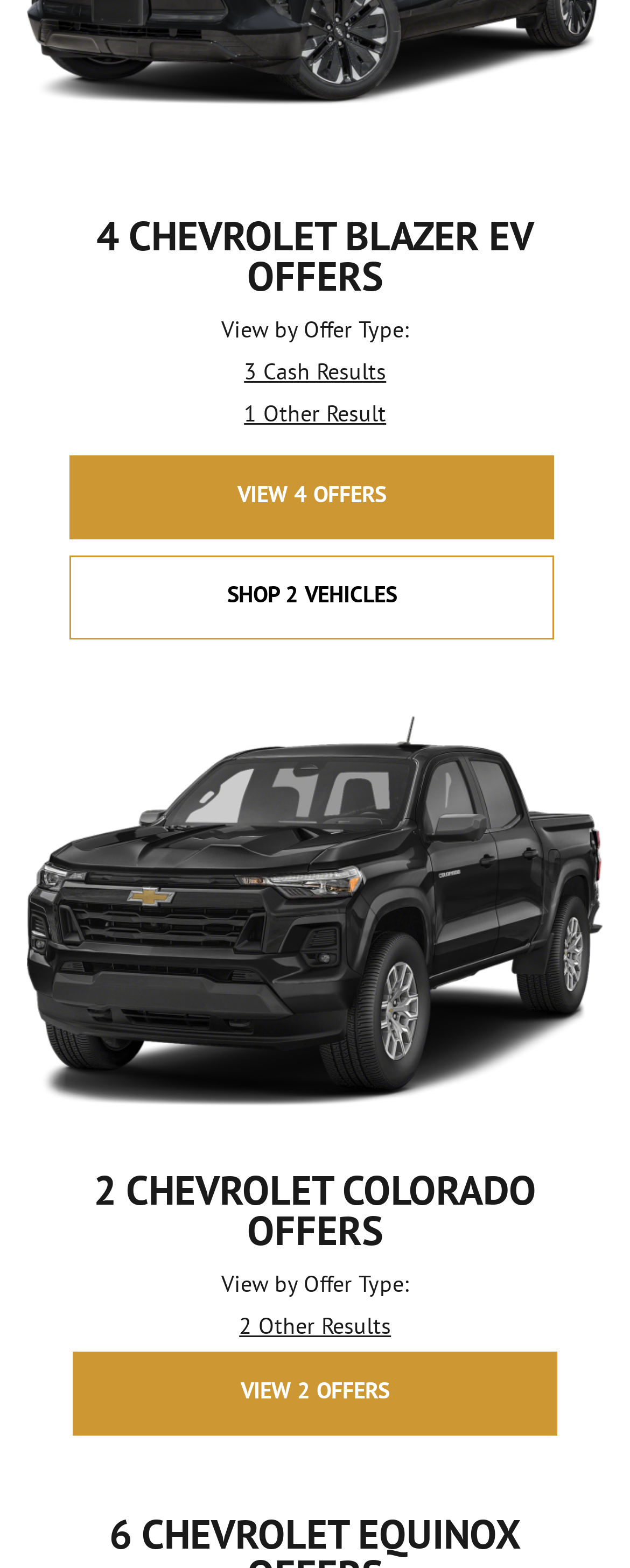Select the bounding box coordinates of the element I need to click to carry out the following instruction: "View 4 offers".

[0.111, 0.291, 0.88, 0.344]